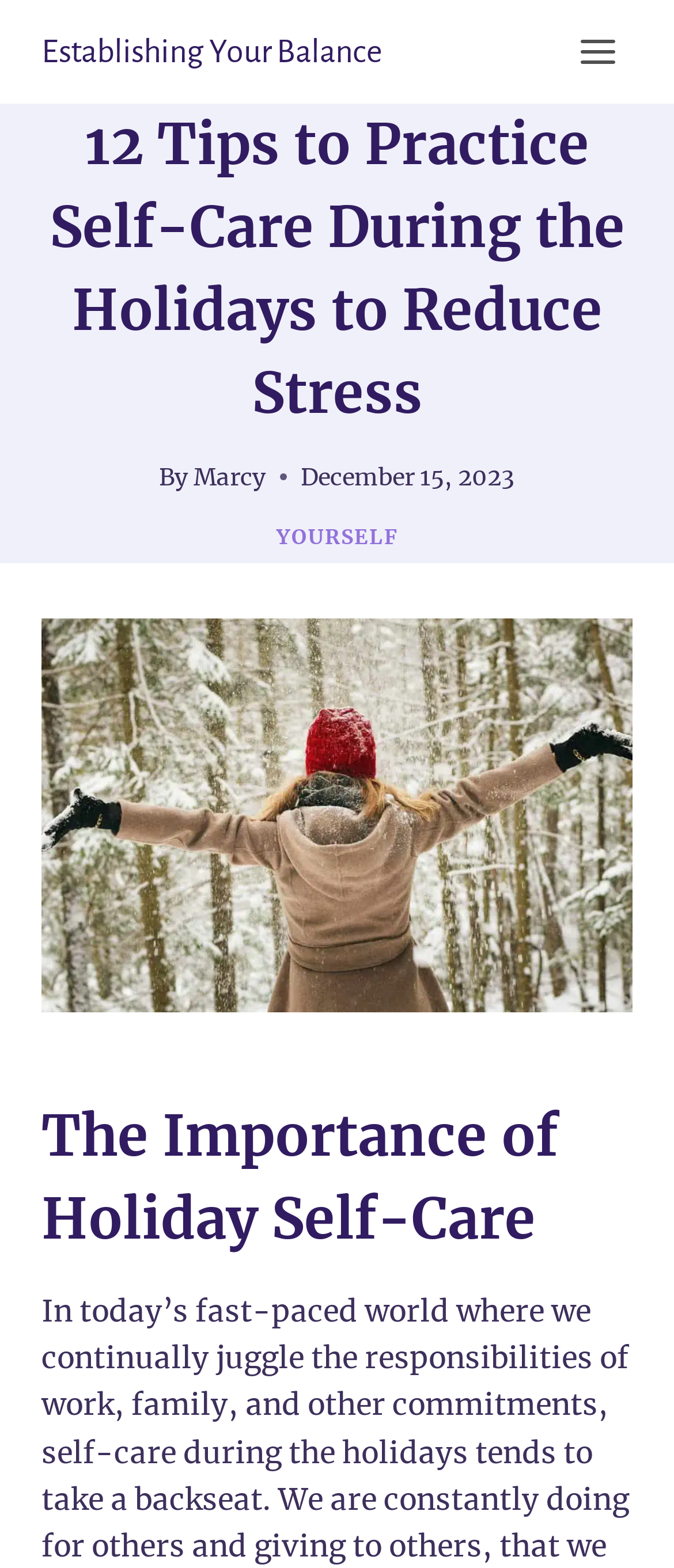Provide the bounding box coordinates of the HTML element described by the text: "Toggle Menu".

[0.834, 0.014, 0.938, 0.052]